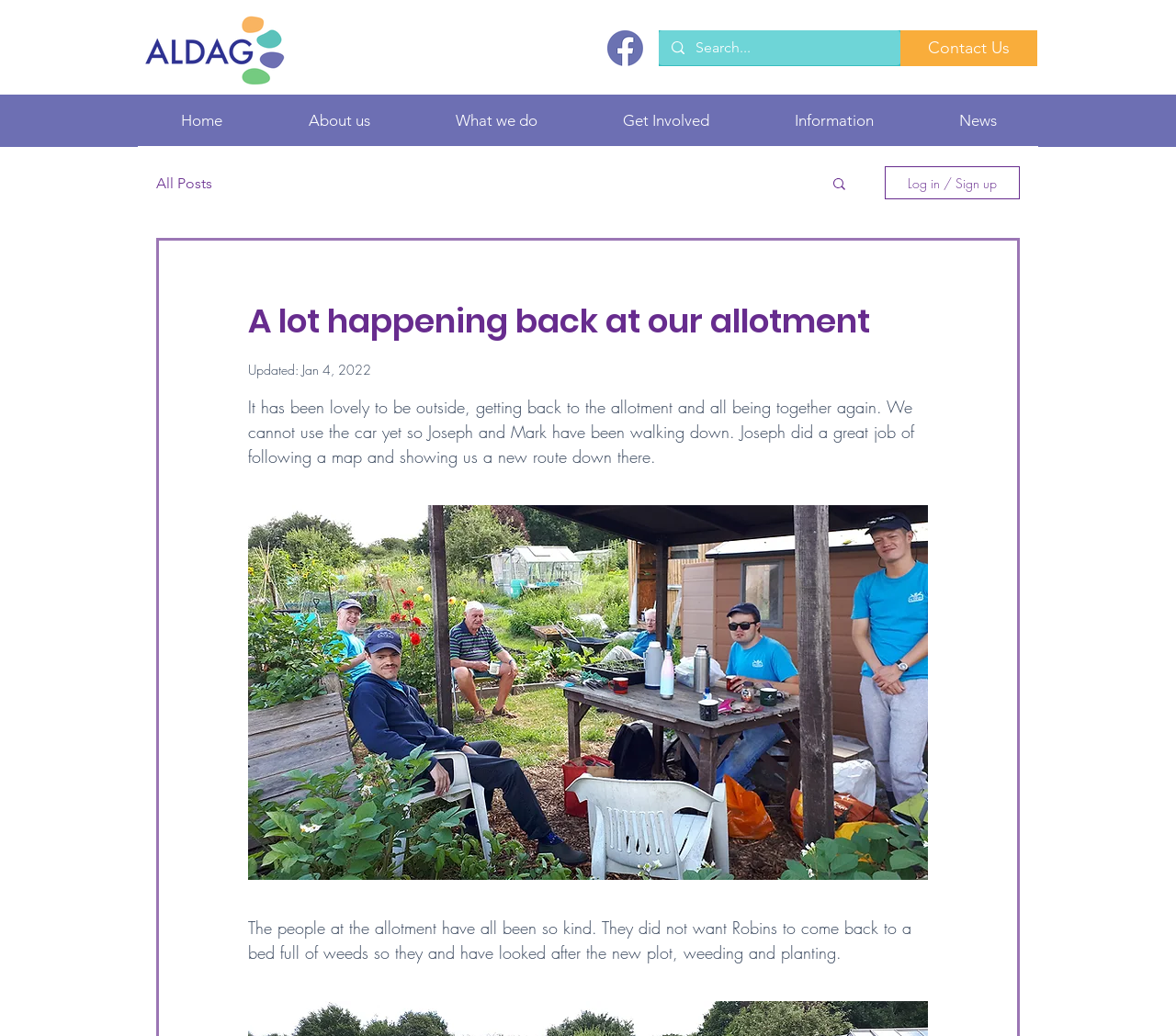What is the purpose of the search box?
Based on the screenshot, provide a one-word or short-phrase response.

To search the website